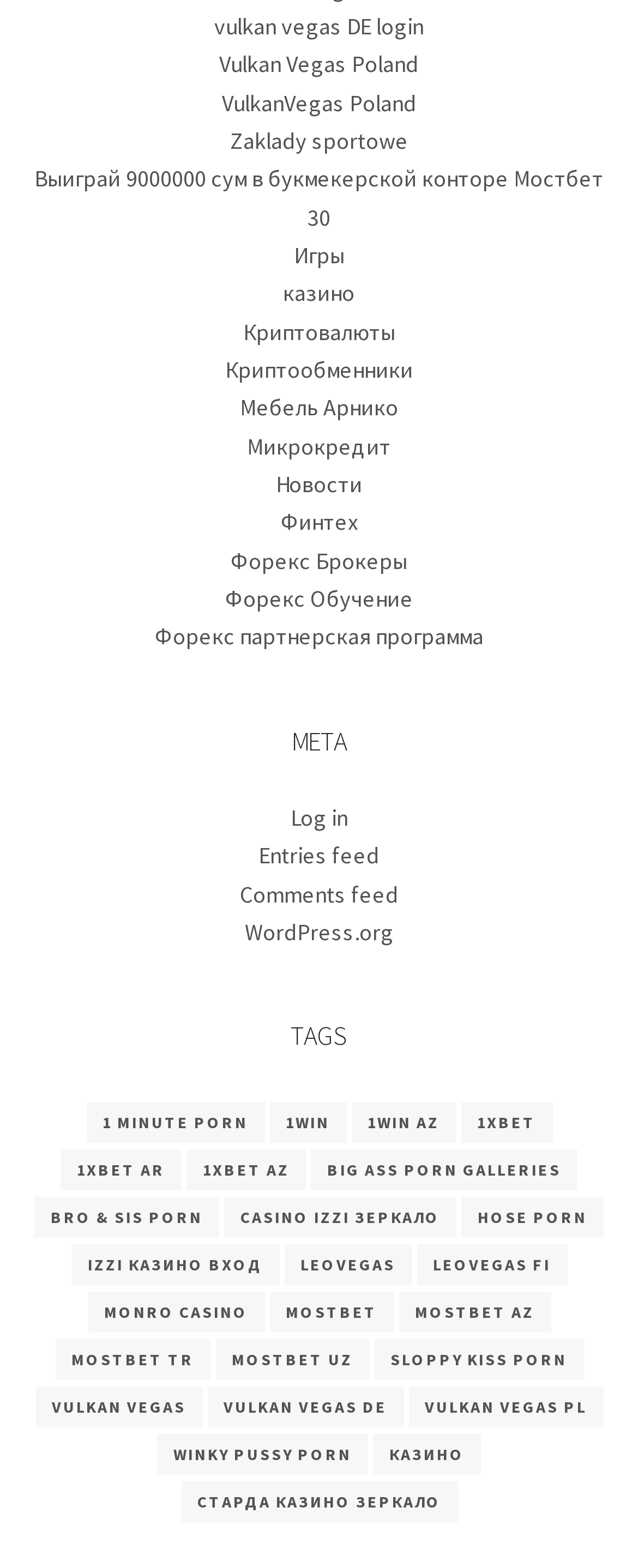Identify the bounding box coordinates of the specific part of the webpage to click to complete this instruction: "Explore 1xbet".

[0.722, 0.703, 0.865, 0.729]